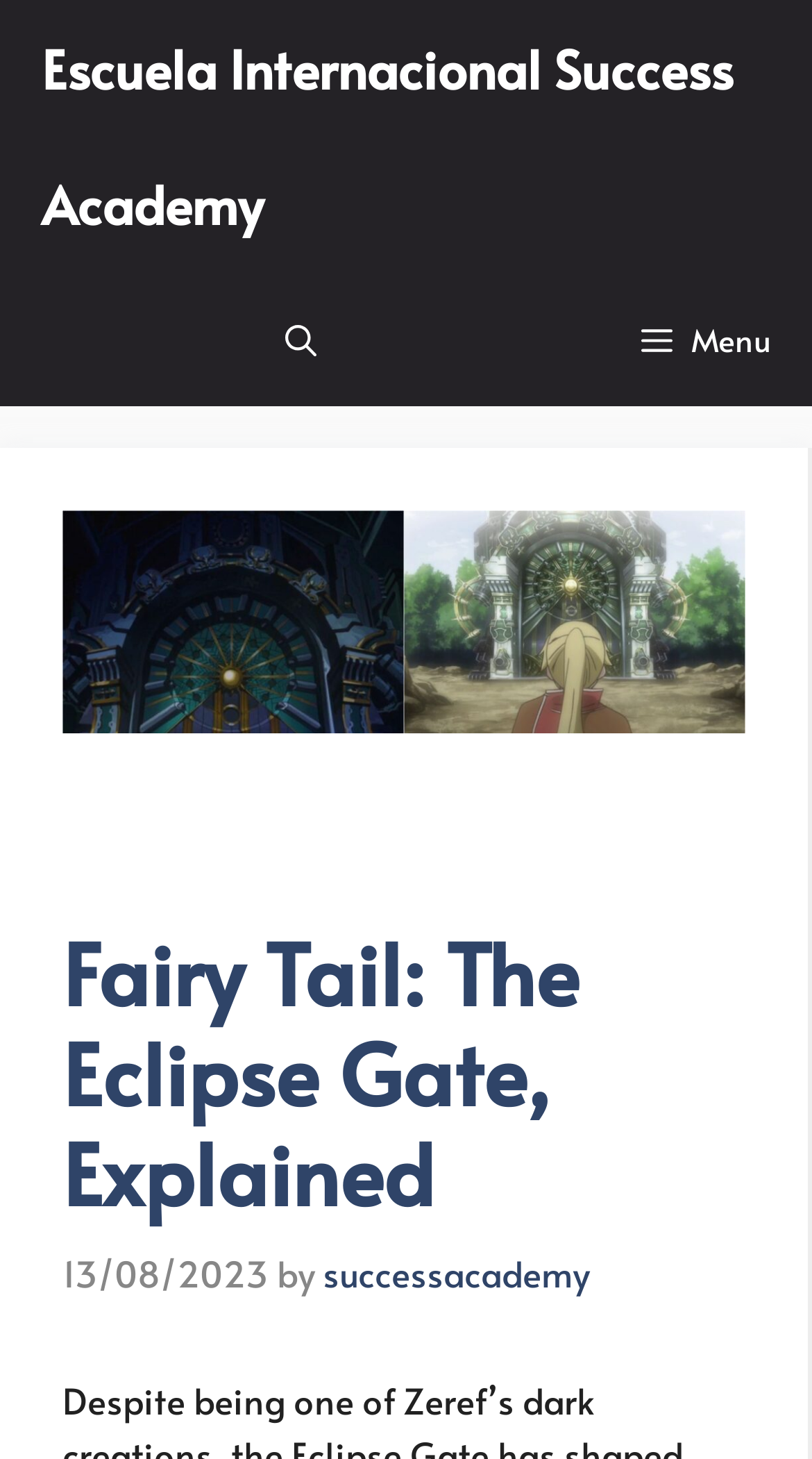Explain the webpage's layout and main content in detail.

The webpage is about explaining the Eclipse Gate in the context of the Fairy Tail series. At the top of the page, there is a navigation bar with a link to "Escuela Internacional Success Academy" on the left side and a "Menu" button on the right side. Next to the "Menu" button, there is an "Open search" button.

Below the navigation bar, there is a header section that spans most of the page's width. Within this section, there is a heading that reads "Fairy Tail: The Eclipse Gate, Explained". Below the heading, there is a time stamp indicating the publication date, "13/08/2023", followed by the text "by" and a link to "successacademy".